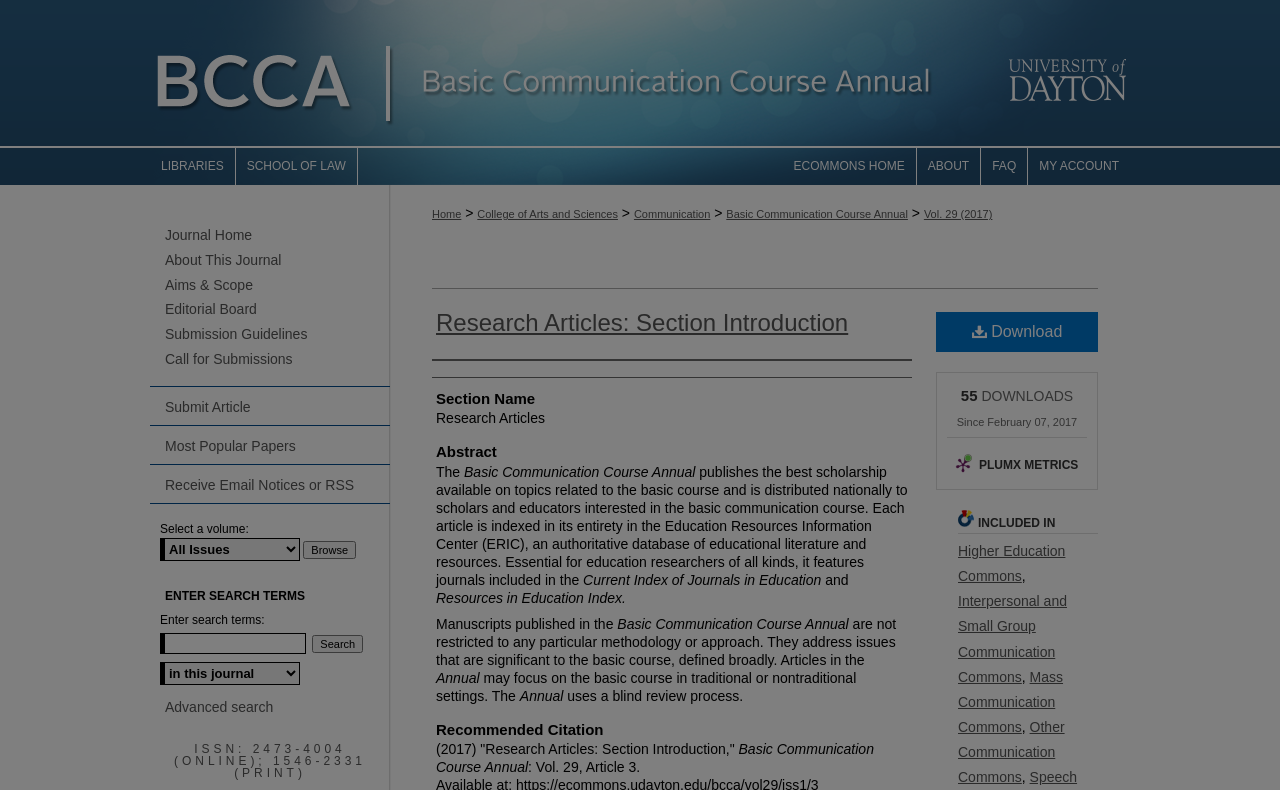Bounding box coordinates should be provided in the format (top-left x, top-left y, bottom-right x, bottom-right y) with all values between 0 and 1. Identify the bounding box for this UI element: title="Basic Communication Course Annual"

[0.117, 0.0, 0.883, 0.187]